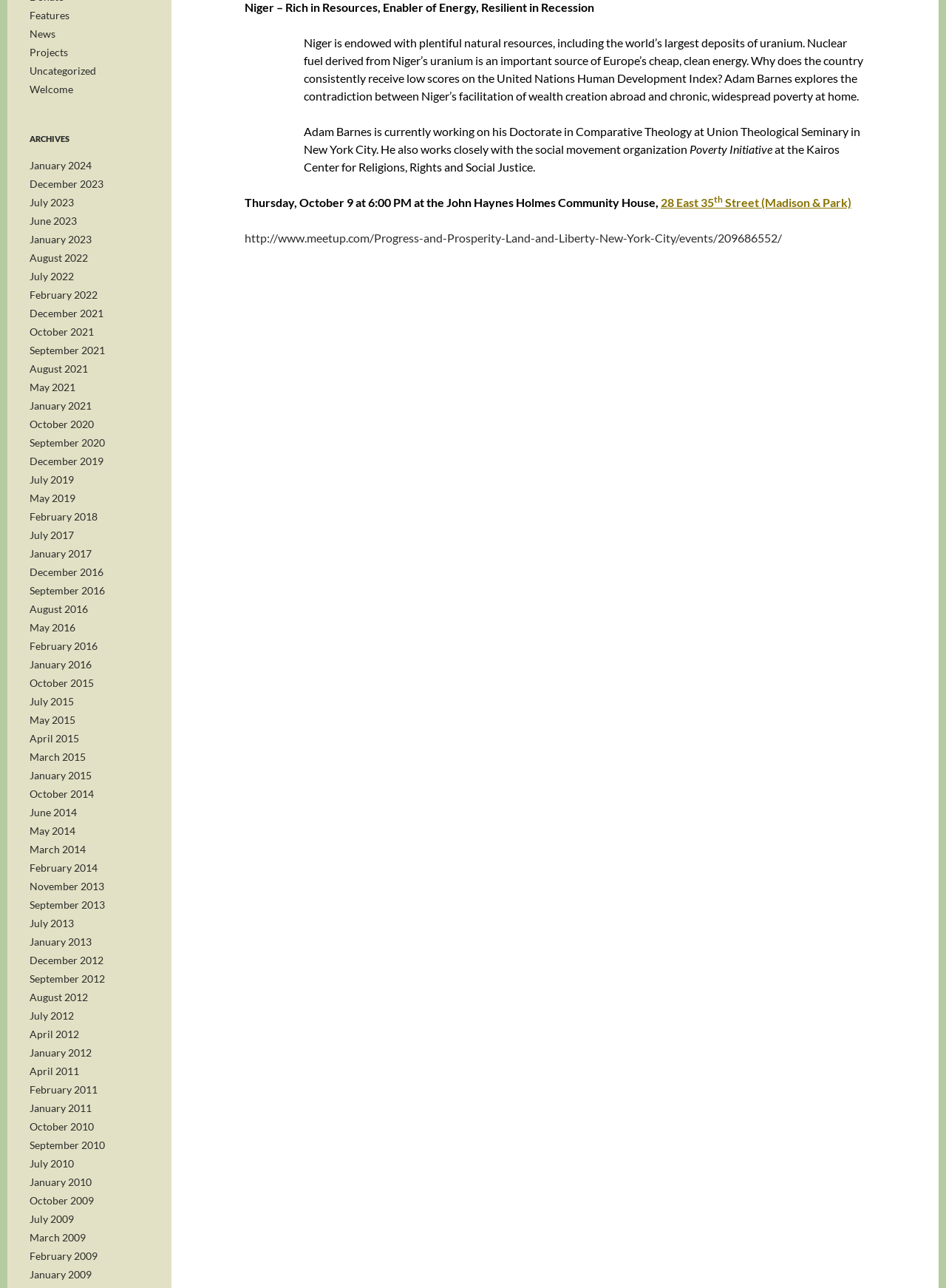What is the topic of the article?
Carefully examine the image and provide a detailed answer to the question.

The article discusses Niger's natural resources, specifically uranium, and how it contributes to Europe's energy needs, while also exploring the country's poverty despite its wealth.